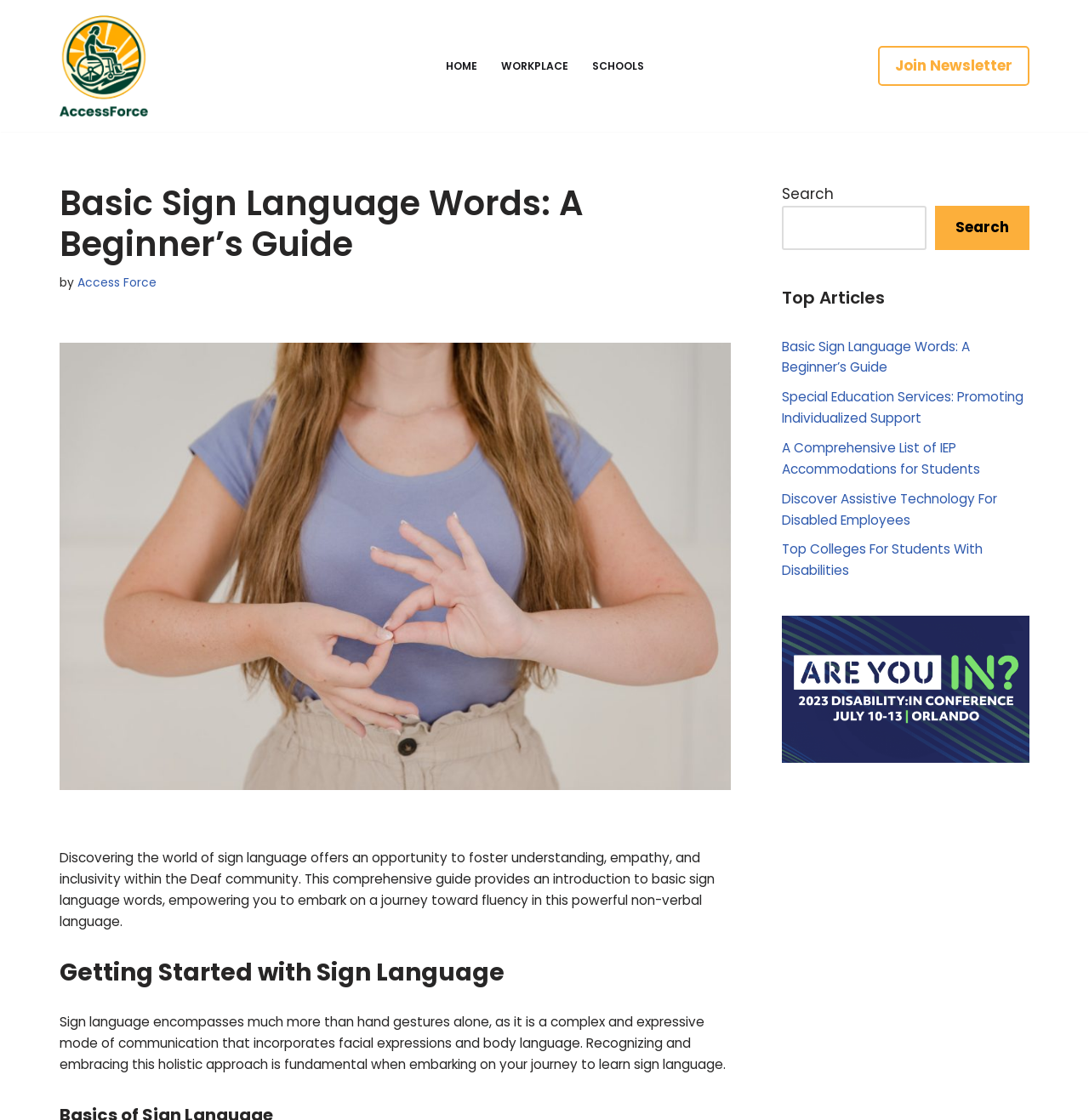What is the topic of the article?
Please answer the question as detailed as possible.

The webpage has a heading 'Basic Sign Language Words: A Beginner’s Guide' and the content is about introducing basic sign language words, which suggests that the topic of the article is basic sign language words.